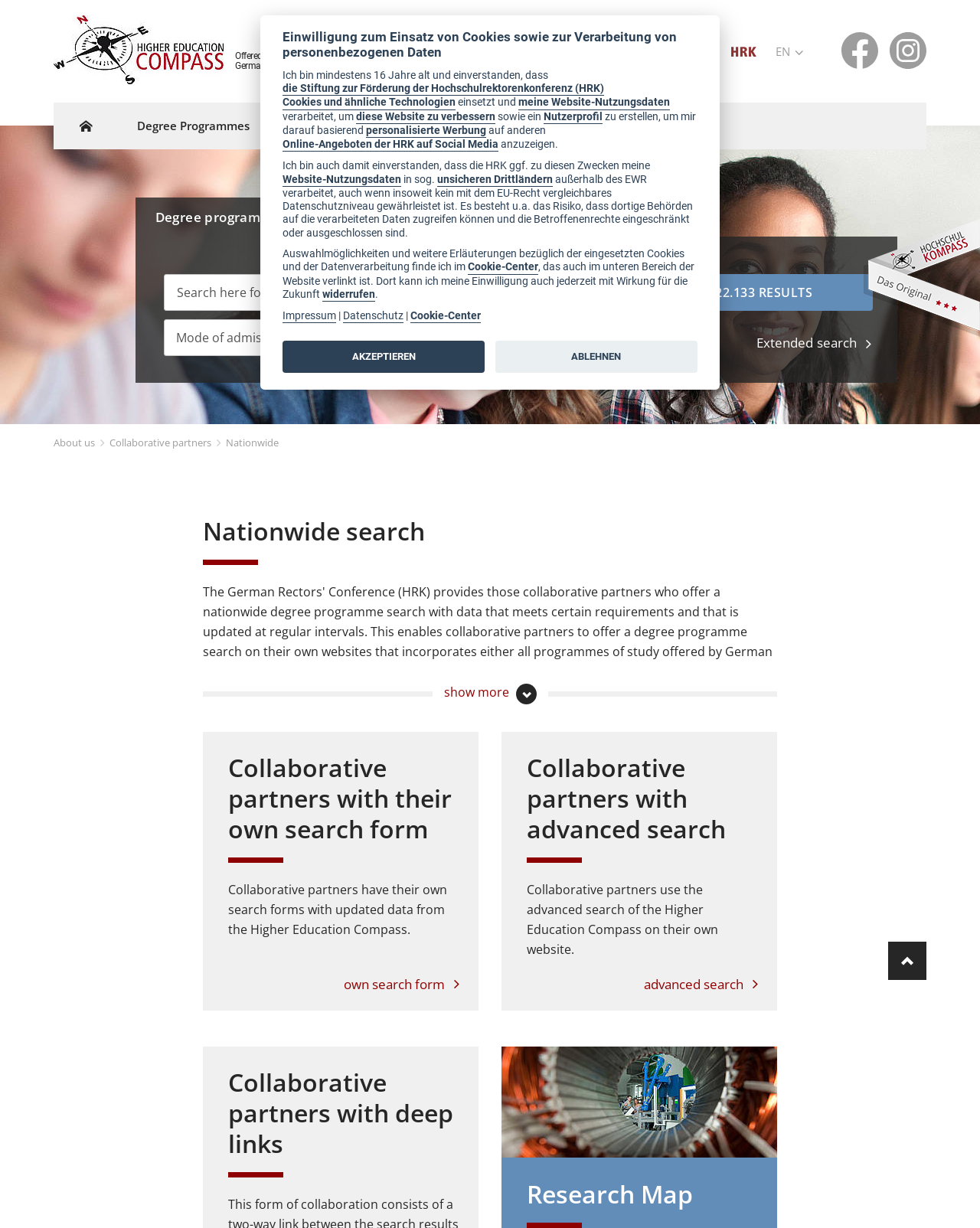Please identify the bounding box coordinates of the clickable area that will allow you to execute the instruction: "Reply to the message".

None